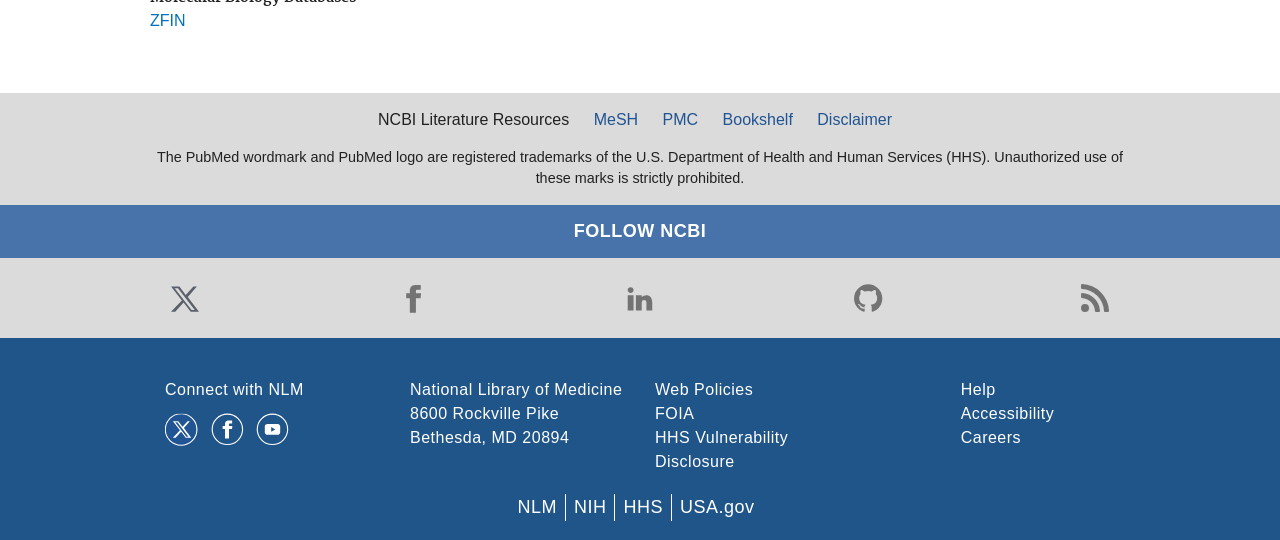Examine the screenshot and answer the question in as much detail as possible: How many links are there in the footer section?

I counted the number of links in the footer section by looking at the links with text 'Connect with NLM', 'Twitter', 'Facebook', 'YouTube', 'Web Policies', 'FOIA', 'HHS Vulnerability Disclosure', 'Help', 'Accessibility', 'Careers', and 'NLM', 'NIH', 'HHS', 'USA.gov'. There are 11 links in total.